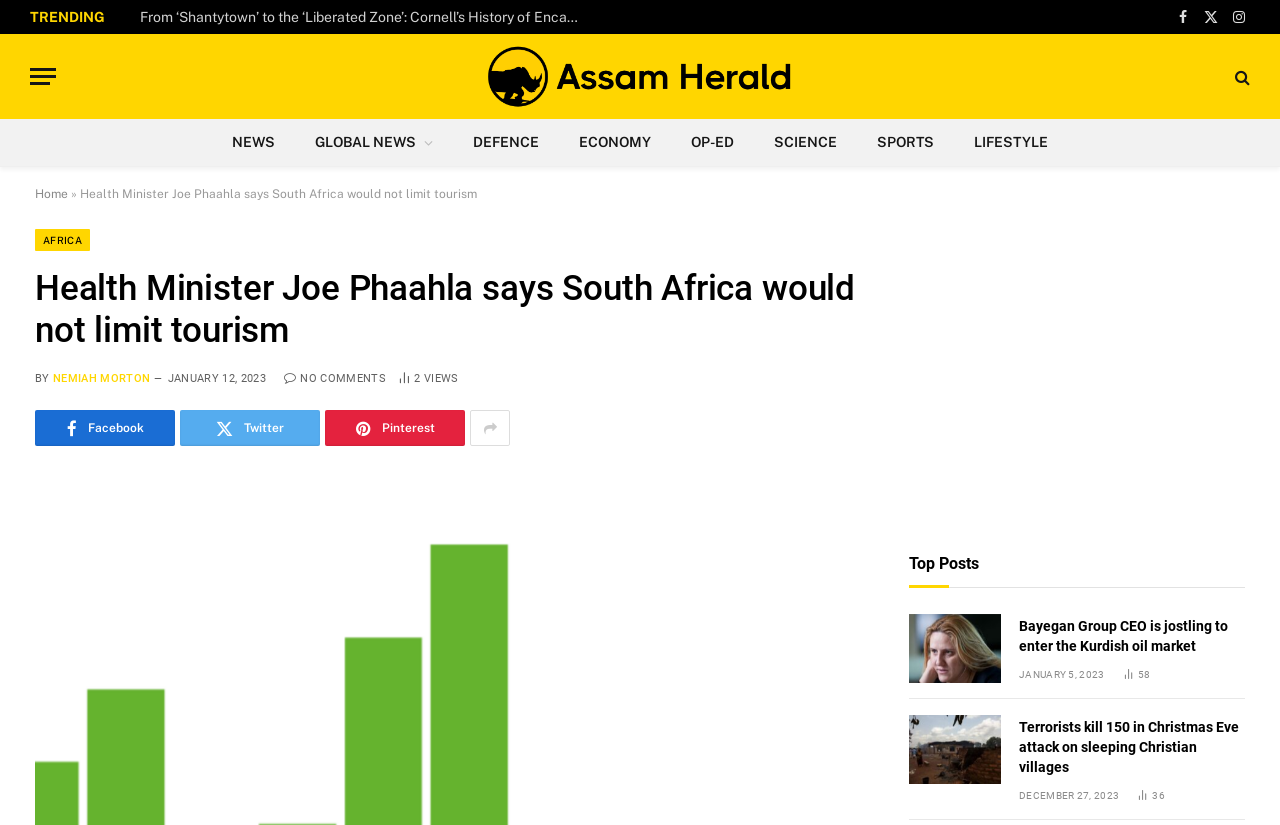Find the bounding box coordinates of the clickable area that will achieve the following instruction: "Open the 'Home' page".

[0.027, 0.227, 0.053, 0.244]